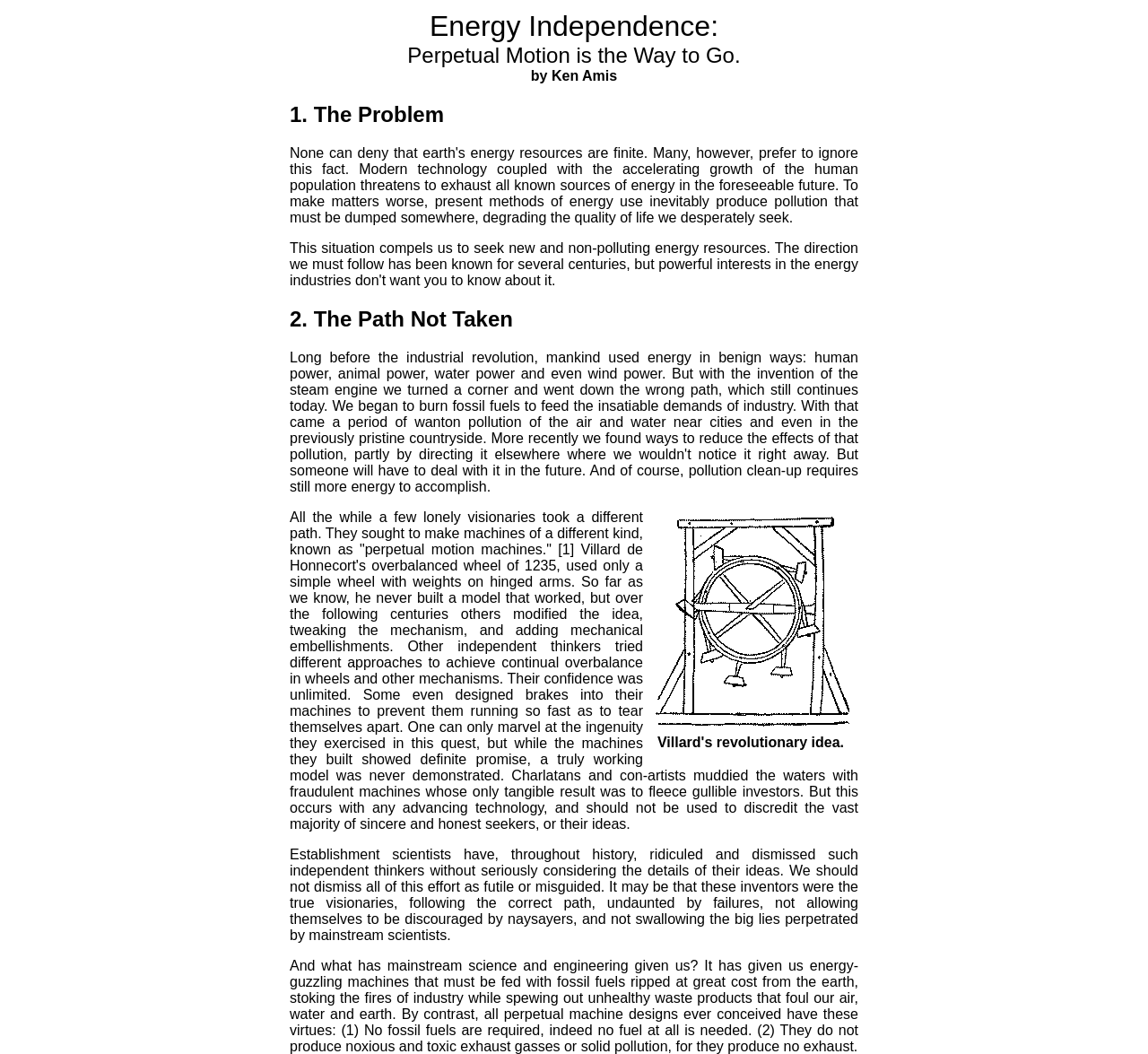Please provide a one-word or short phrase answer to the question:
What is the main topic of this webpage?

Perpetual motion machines